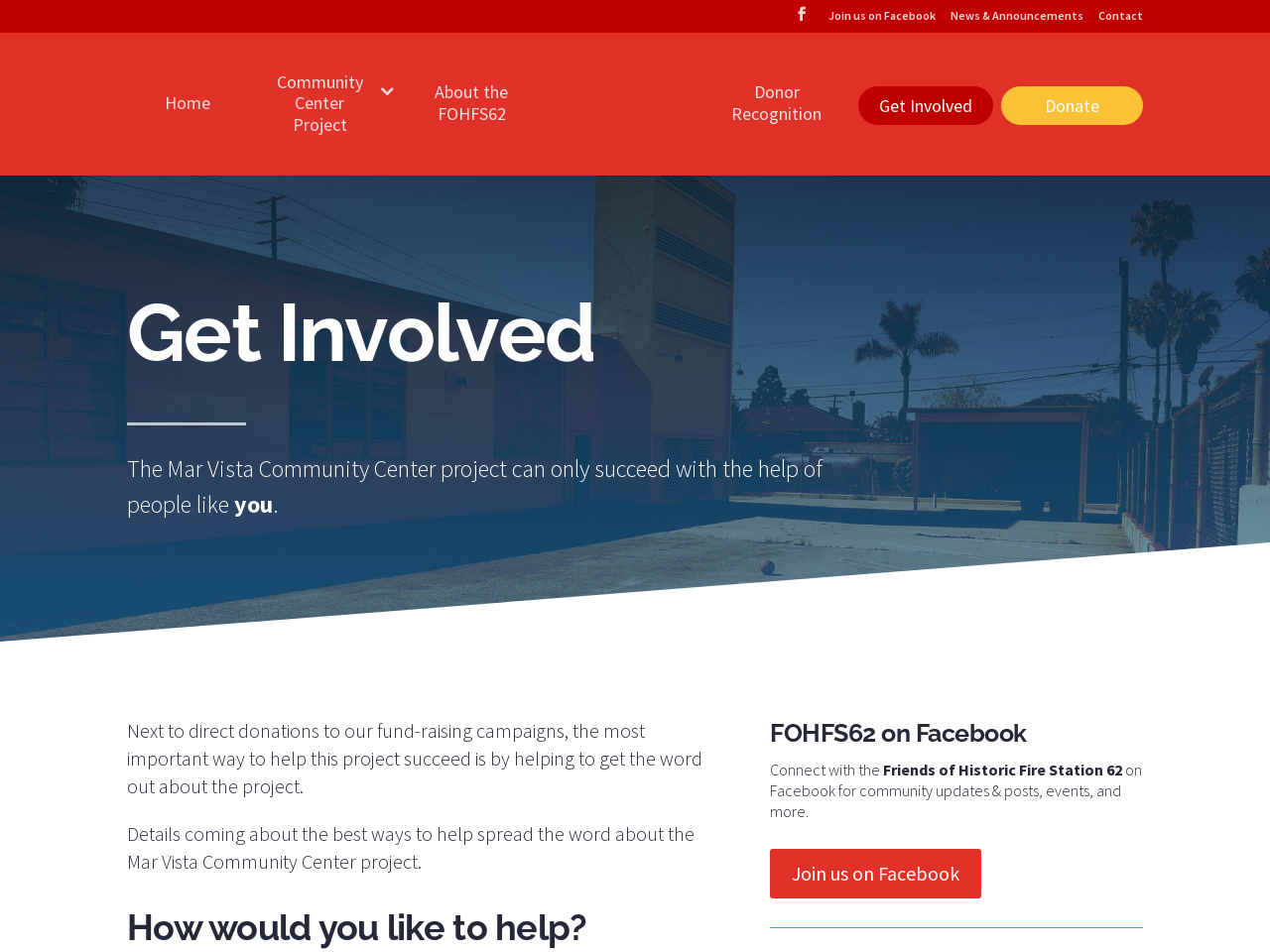Create an elaborate caption for the webpage.

The webpage is about the Mar Vista Community Center at Historic Fire Station 62, with a focus on getting involved and supporting the project. At the top, there are several links to social media and important pages, including Facebook, News & Announcements, Contact, and Home. 

Below these links, there is a prominent image of the Mar Vista Community Center at Historic Fire Station 62, accompanied by a link with the same name. To the right of the image, there are more links to pages such as Community Center Project 3, About the FOHFS62, Donor Recognition, Get Involved, and Donate.

The main content of the page is divided into two sections. On the left, there is a heading "Get Involved" followed by a paragraph of text explaining the importance of community support for the project's success. The text encourages readers to help spread the word about the project, with details to come on the best ways to do so.

On the right, there is a section dedicated to the Friends of Historic Fire Station 62's Facebook page, with a heading "FOHFS62 on Facebook" and a brief description of the page's content, including community updates, events, and more. There is also a link to join the Facebook page.